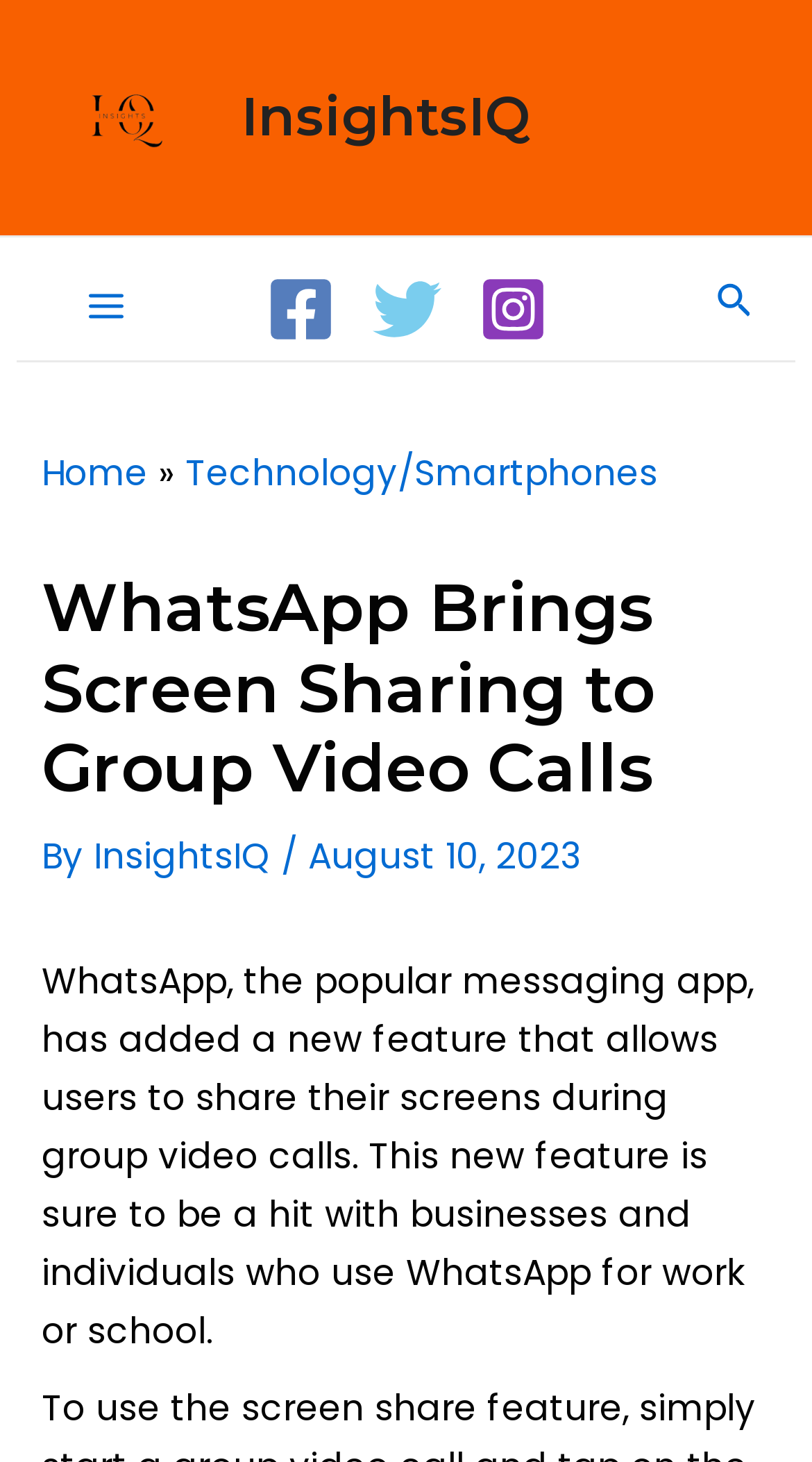How many social media links are present?
Use the information from the image to give a detailed answer to the question.

The social media links can be found at the top of the webpage, and they are Facebook, Twitter, and Instagram. These links are accompanied by their respective icons.